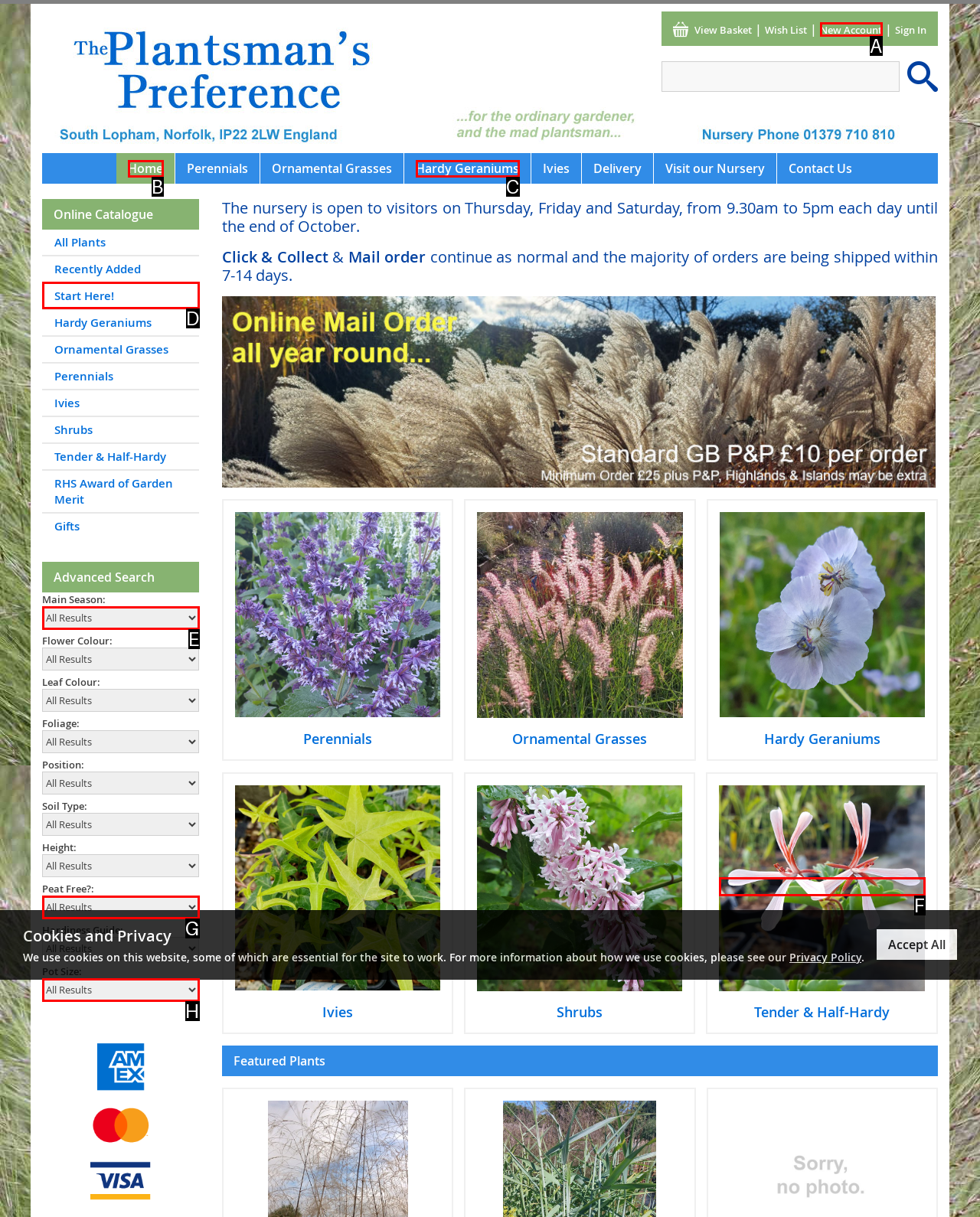Using the description: Home, find the corresponding HTML element. Provide the letter of the matching option directly.

B